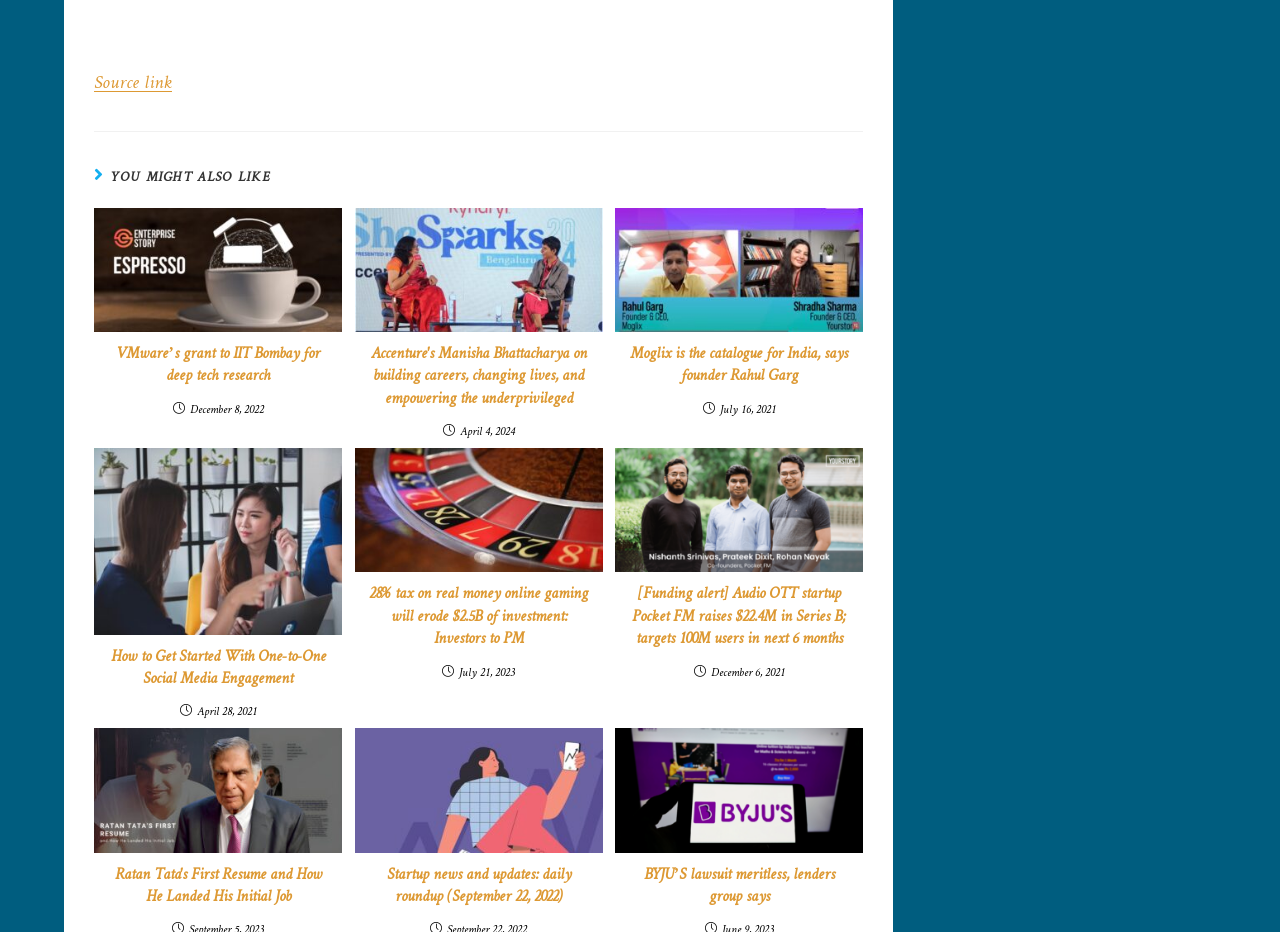Specify the bounding box coordinates of the element's area that should be clicked to execute the given instruction: "Click on Habit Stacker". The coordinates should be four float numbers between 0 and 1, i.e., [left, top, right, bottom].

None